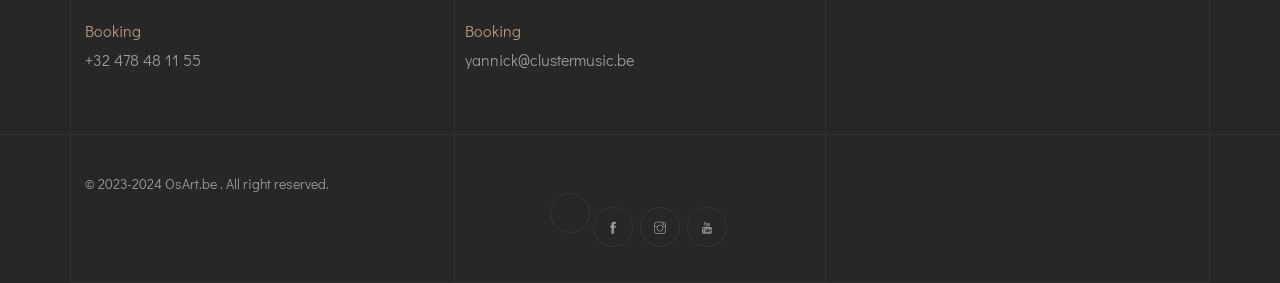Respond to the question with just a single word or phrase: 
What is the email address on the webpage?

yannick@clustermusic.be